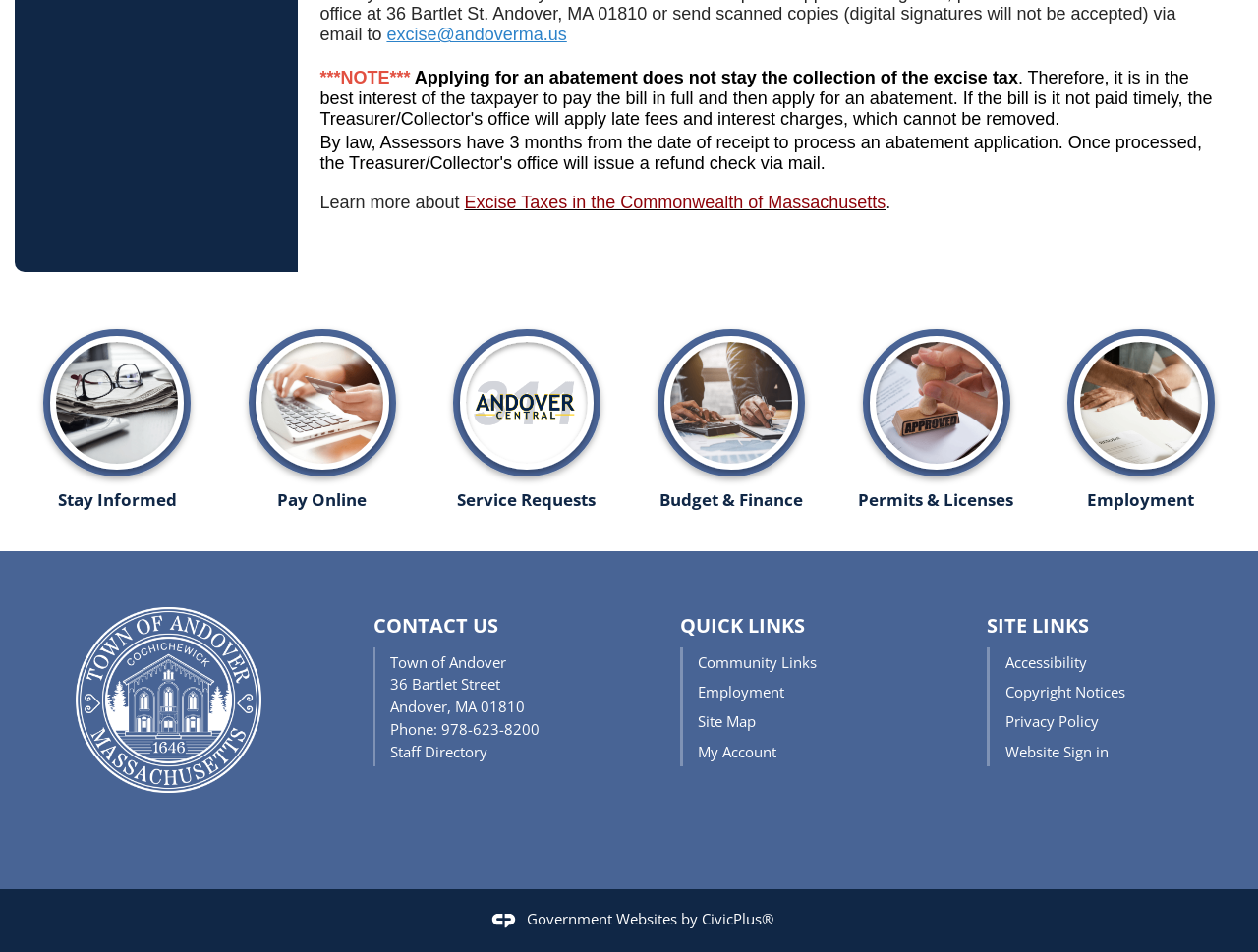Please find the bounding box coordinates of the clickable region needed to complete the following instruction: "Click the 'Staff Directory' link". The bounding box coordinates must consist of four float numbers between 0 and 1, i.e., [left, top, right, bottom].

[0.31, 0.778, 0.387, 0.799]